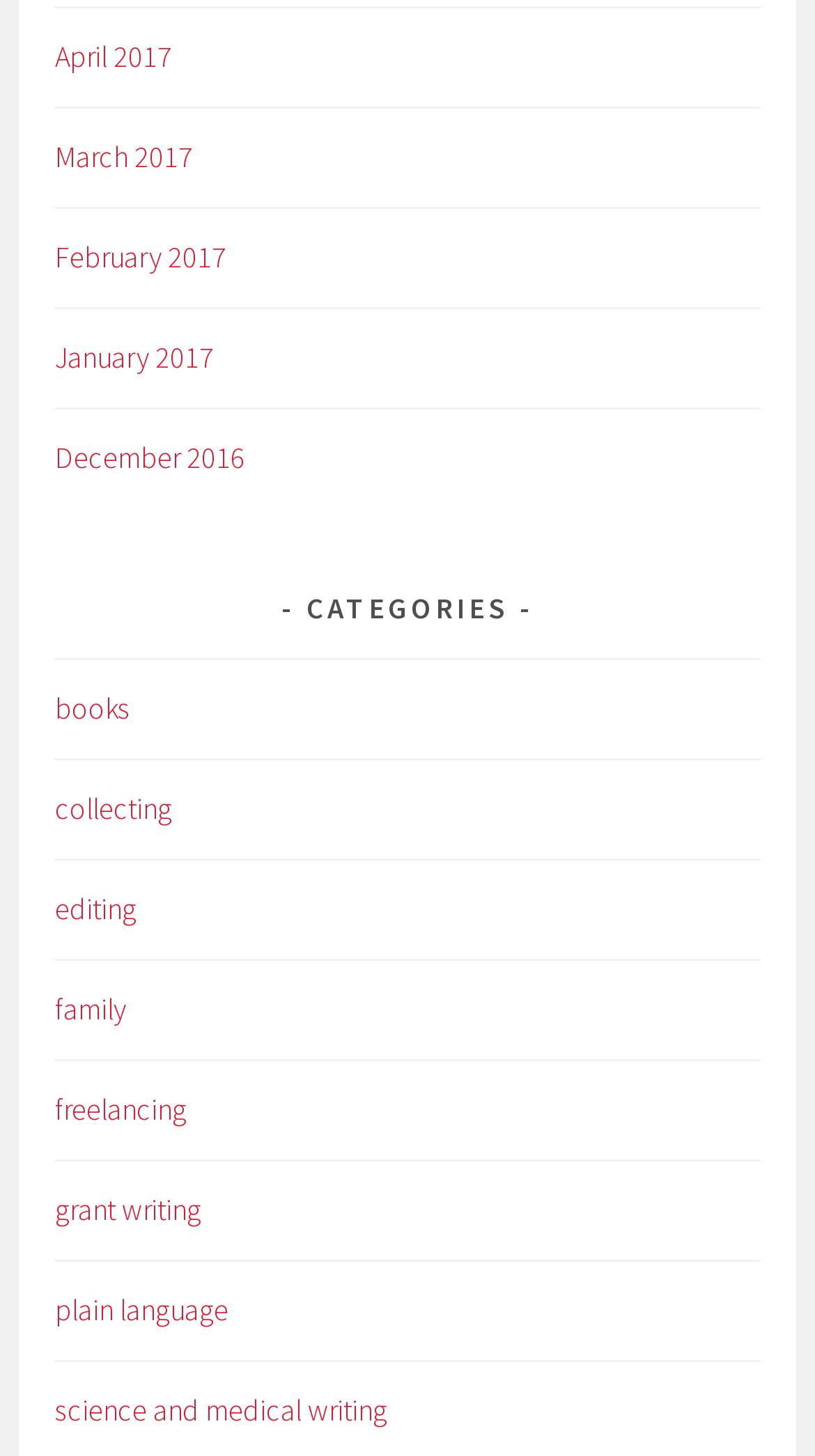Determine the bounding box coordinates for the UI element with the following description: "science and medical writing". The coordinates should be four float numbers between 0 and 1, represented as [left, top, right, bottom].

[0.068, 0.955, 0.475, 0.981]